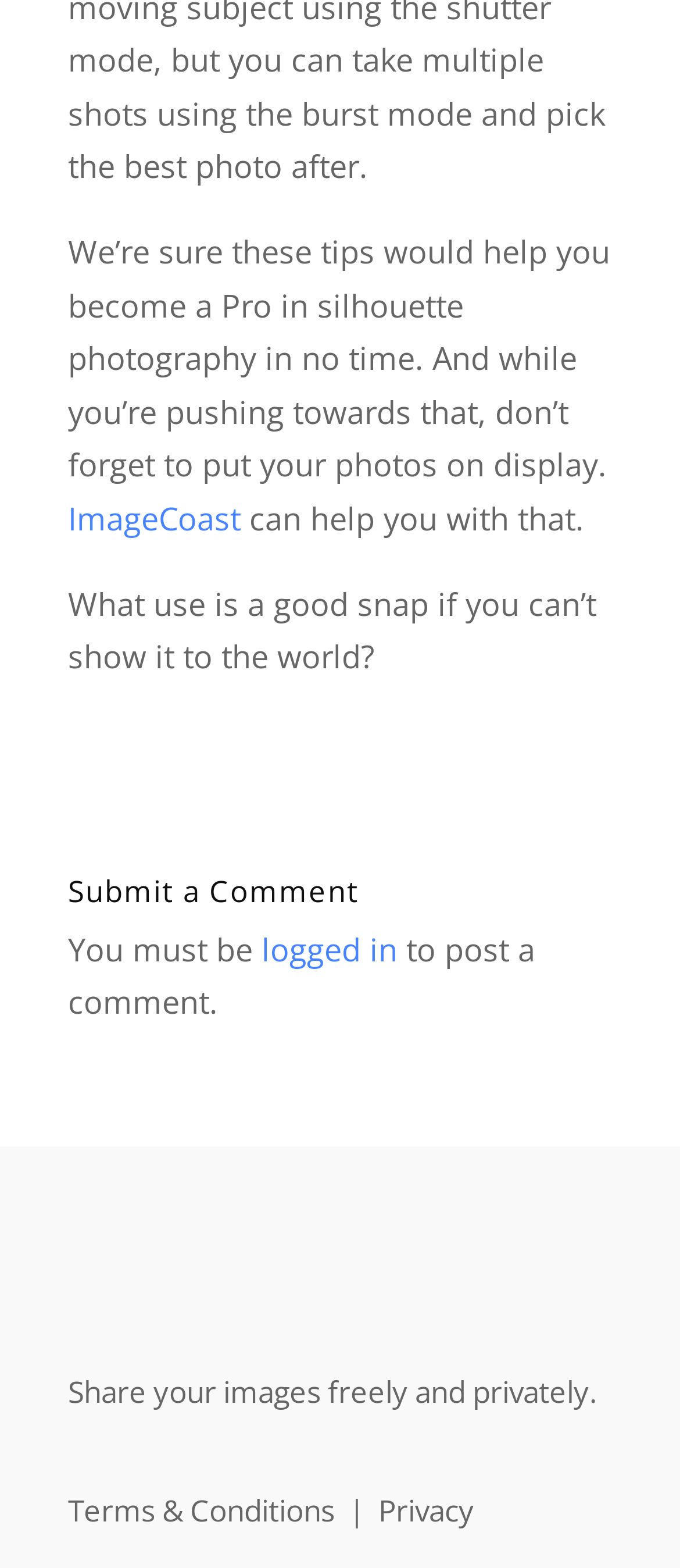What is the purpose of ImageCoast?
Based on the image, give a concise answer in the form of a single word or short phrase.

To help with displaying photos